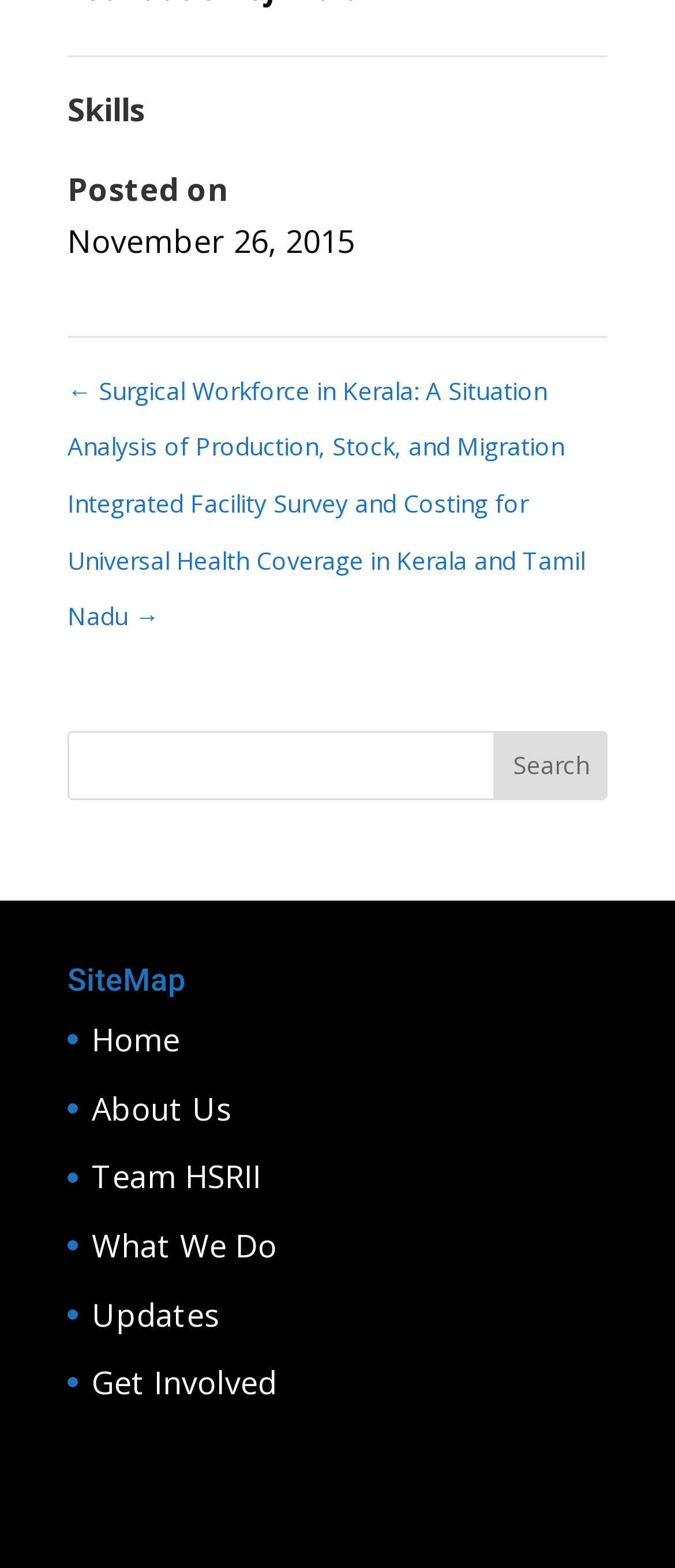Determine the bounding box coordinates of the clickable element to achieve the following action: 'Go to the Home page'. Provide the coordinates as four float values between 0 and 1, formatted as [left, top, right, bottom].

[0.136, 0.65, 0.267, 0.676]